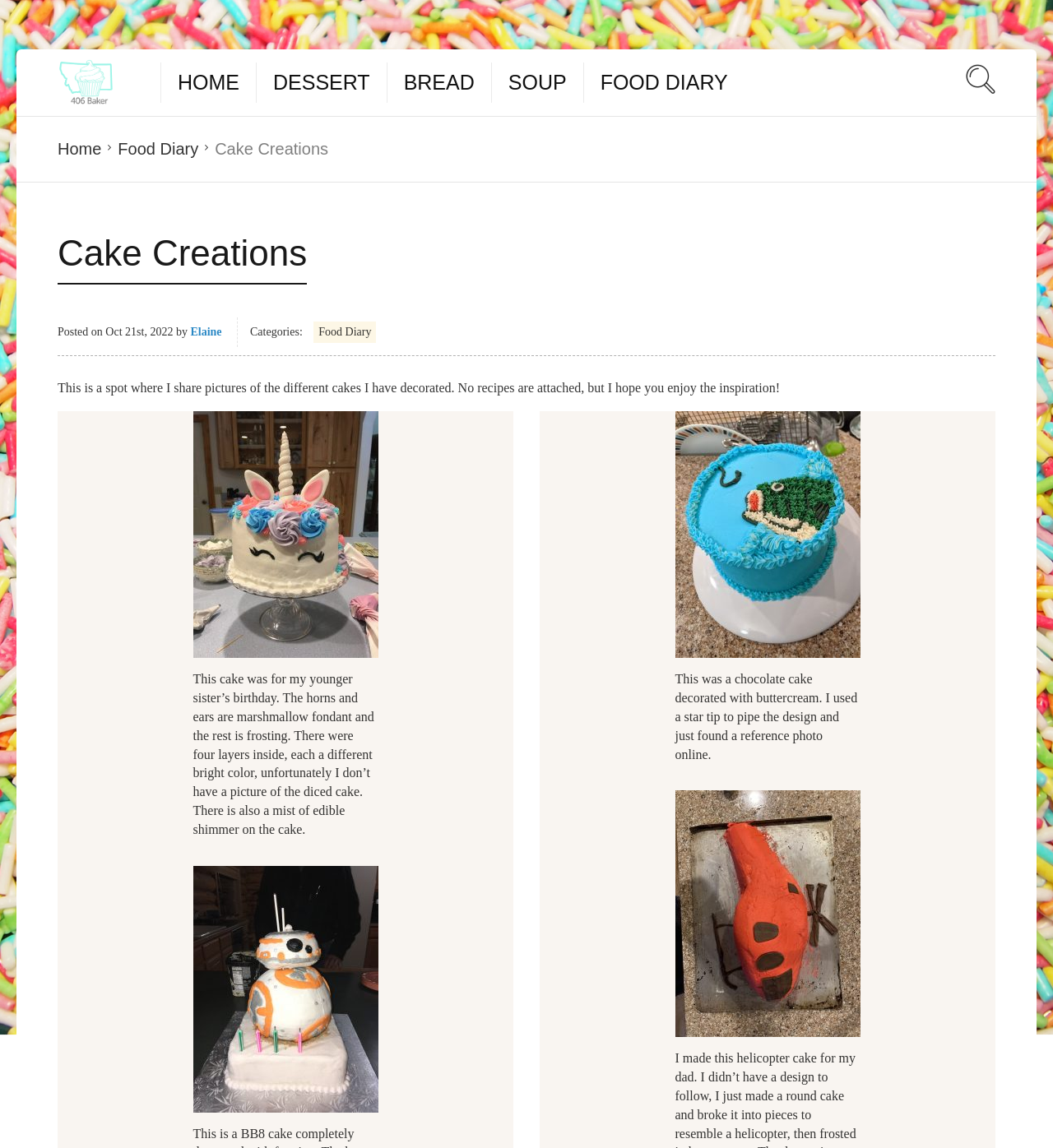Please identify the bounding box coordinates of the clickable element to fulfill the following instruction: "Explore BREAD". The coordinates should be four float numbers between 0 and 1, i.e., [left, top, right, bottom].

[0.383, 0.054, 0.451, 0.09]